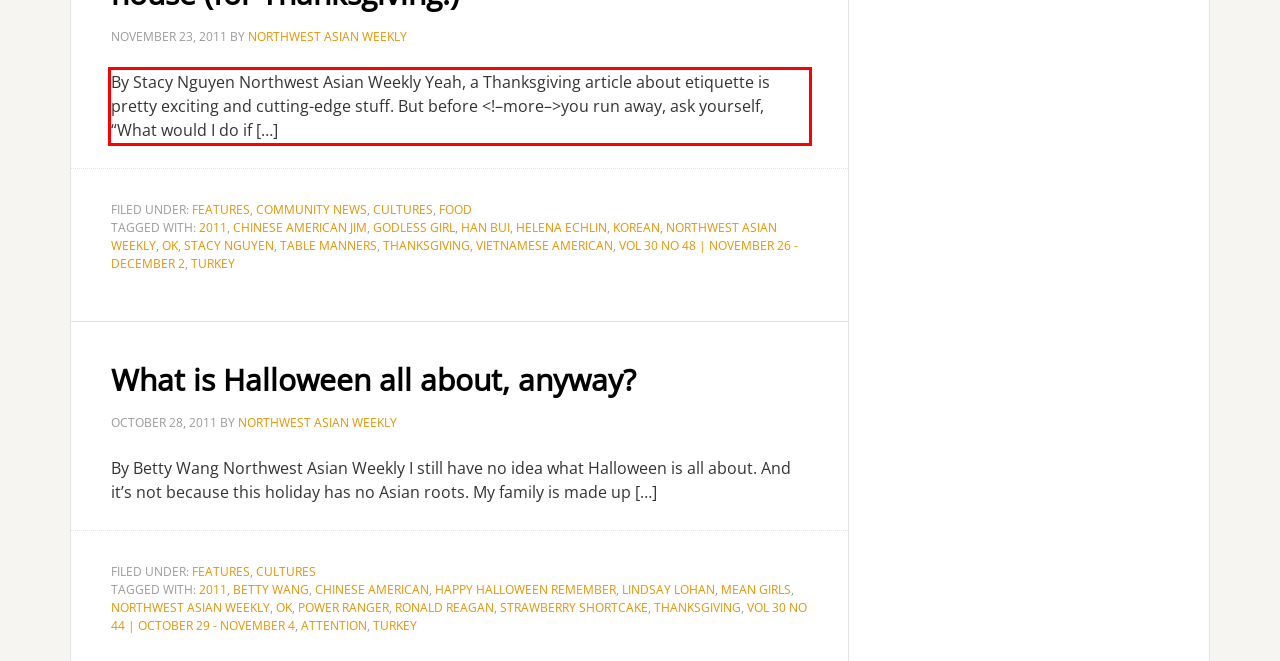You are given a webpage screenshot with a red bounding box around a UI element. Extract and generate the text inside this red bounding box.

By Stacy Nguyen Northwest Asian Weekly Yeah, a Thanksgiving article about etiquette is pretty exciting and cutting-edge stuff. But before <!–more–>you run away, ask yourself, “What would I do if […]